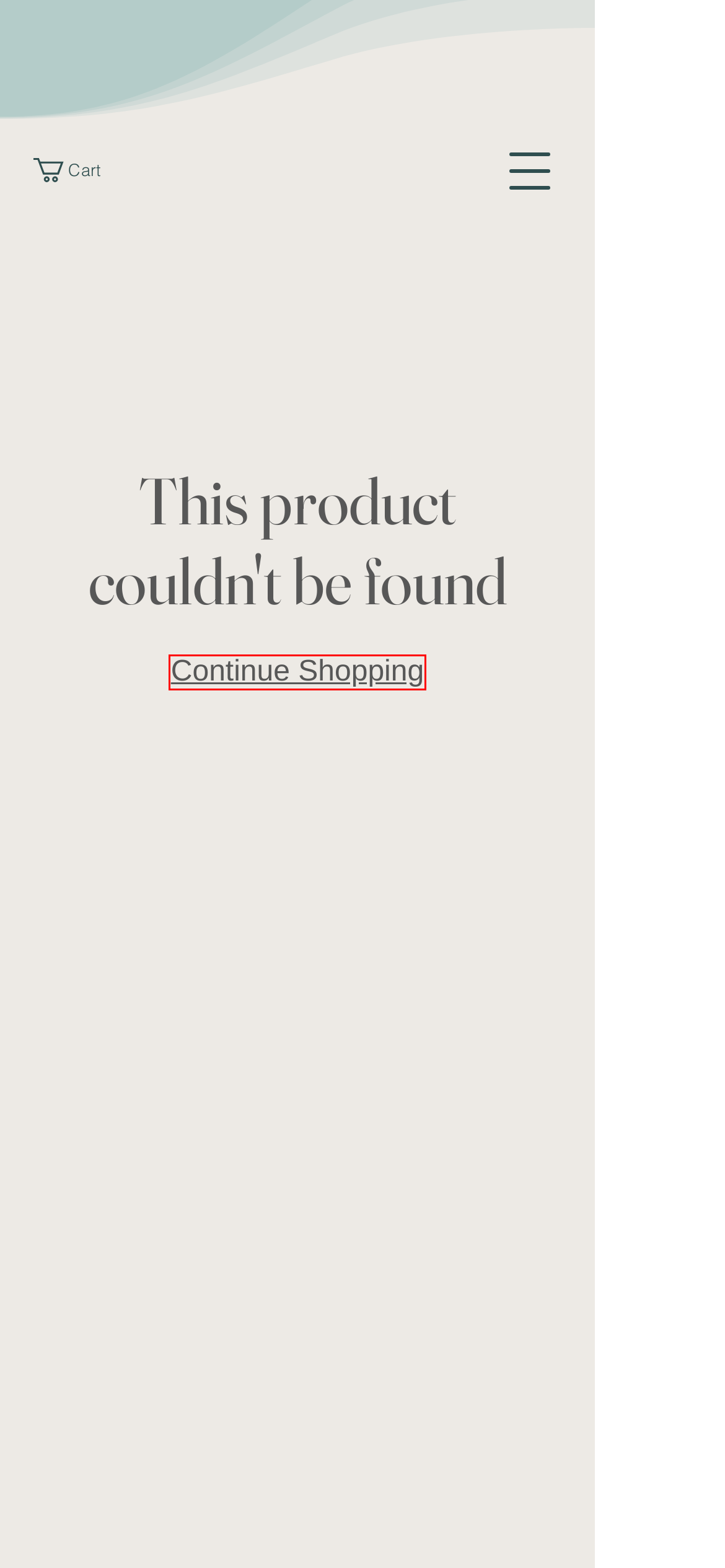You are presented with a screenshot of a webpage with a red bounding box. Select the webpage description that most closely matches the new webpage after clicking the element inside the red bounding box. The options are:
A. Eros Bath Salt | Bubblery
B. Jasmine Petrichor Bath Fizz | Bubblery
C. Cart Page | Bubblery
D. Eros Body OIl | Bubblery
E. Home | Bubblery
F. Muse Bath Fizz | Bubblery
G. Helios Bath Salt | Bubblery
H. Jasmine Petrichor Elixir | Bubblery

E